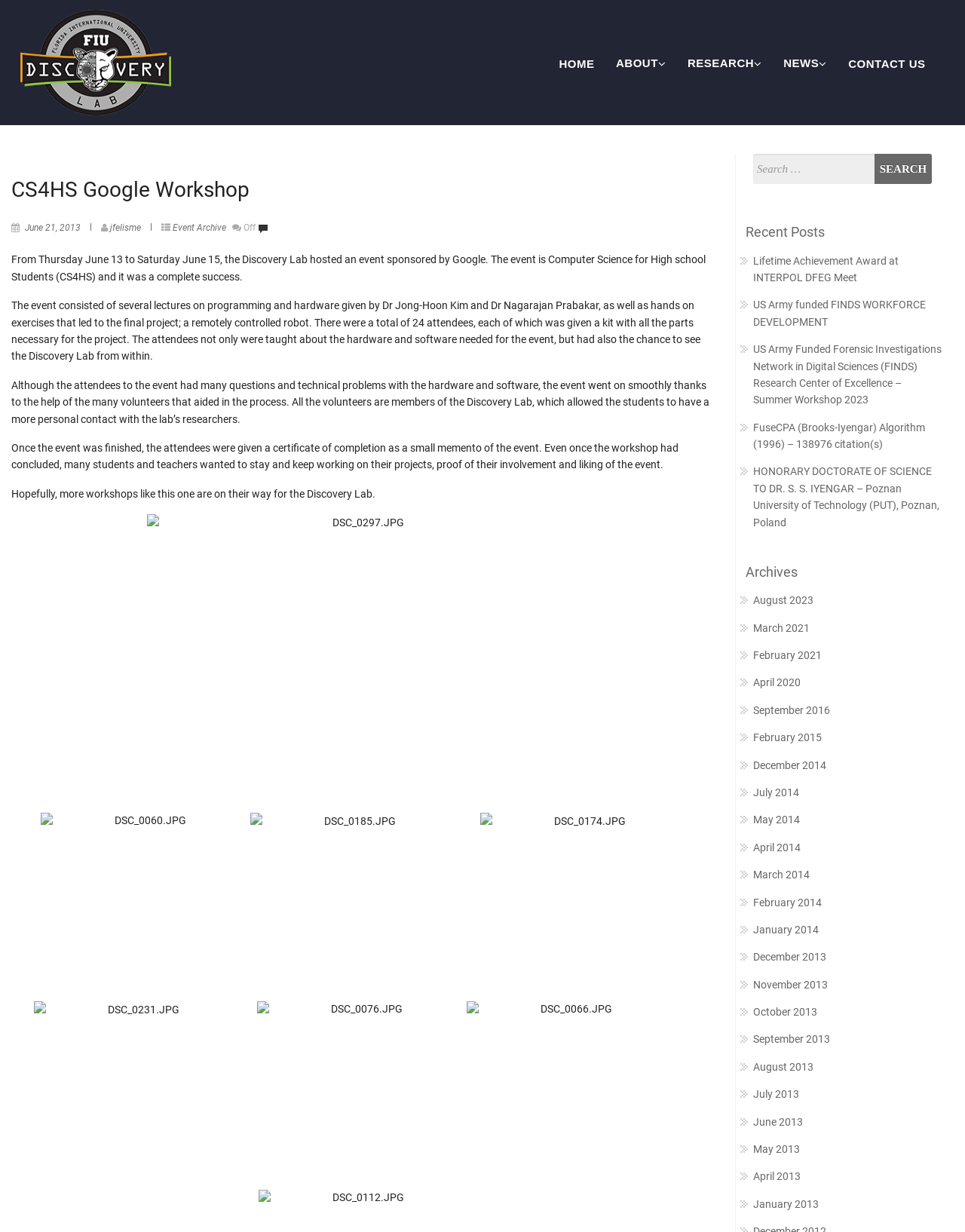Please determine the bounding box coordinates for the element with the description: "February 2021".

[0.78, 0.527, 0.852, 0.537]